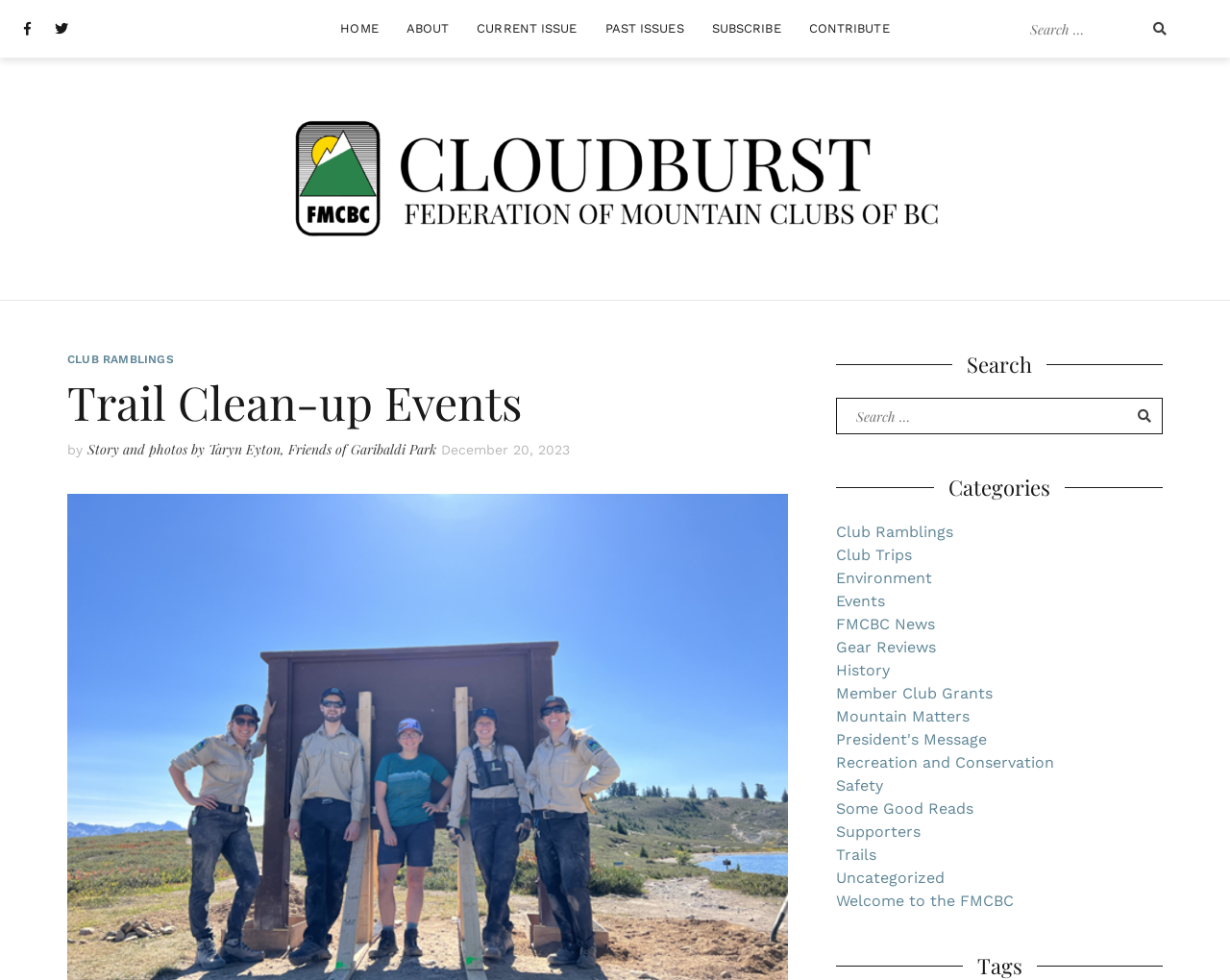Please specify the bounding box coordinates of the clickable region necessary for completing the following instruction: "Read the current issue". The coordinates must consist of four float numbers between 0 and 1, i.e., [left, top, right, bottom].

[0.378, 0.012, 0.479, 0.047]